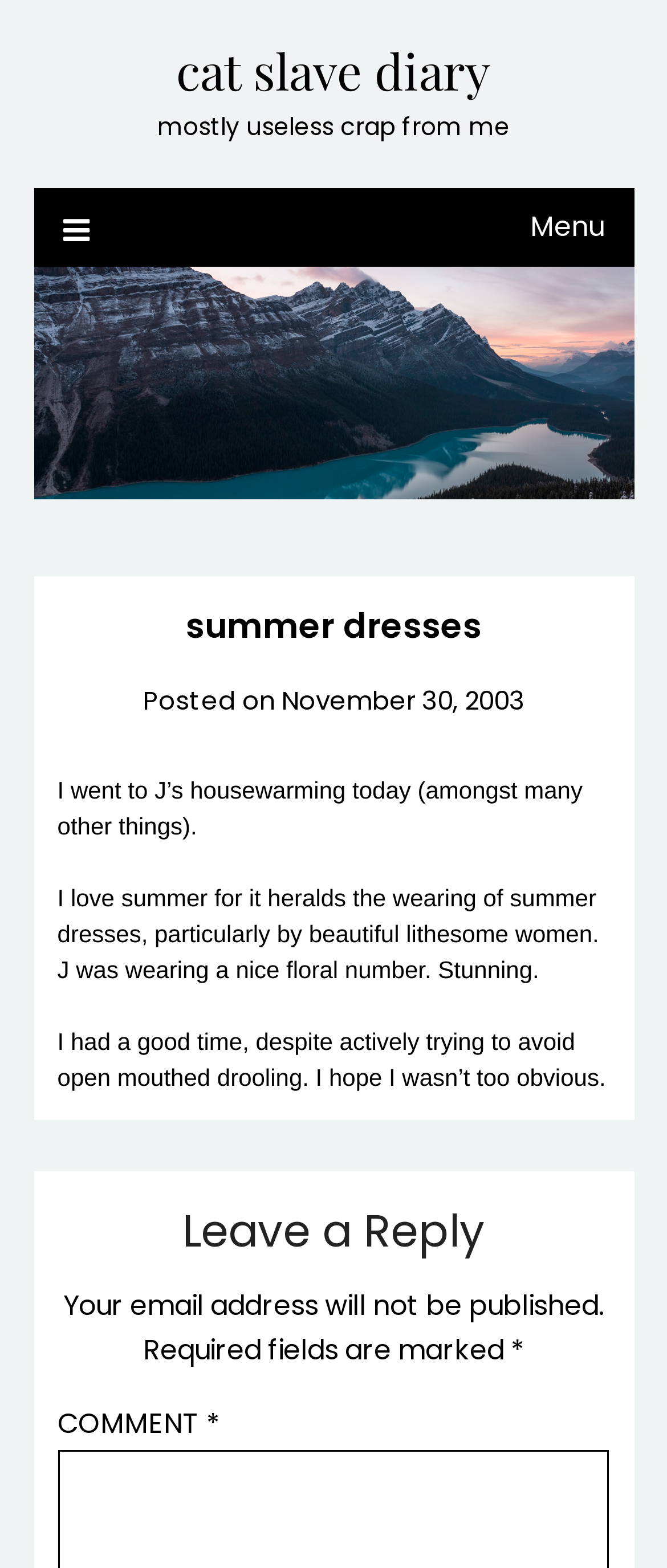What is the author's favorite season?
Based on the screenshot, answer the question with a single word or phrase.

Summer